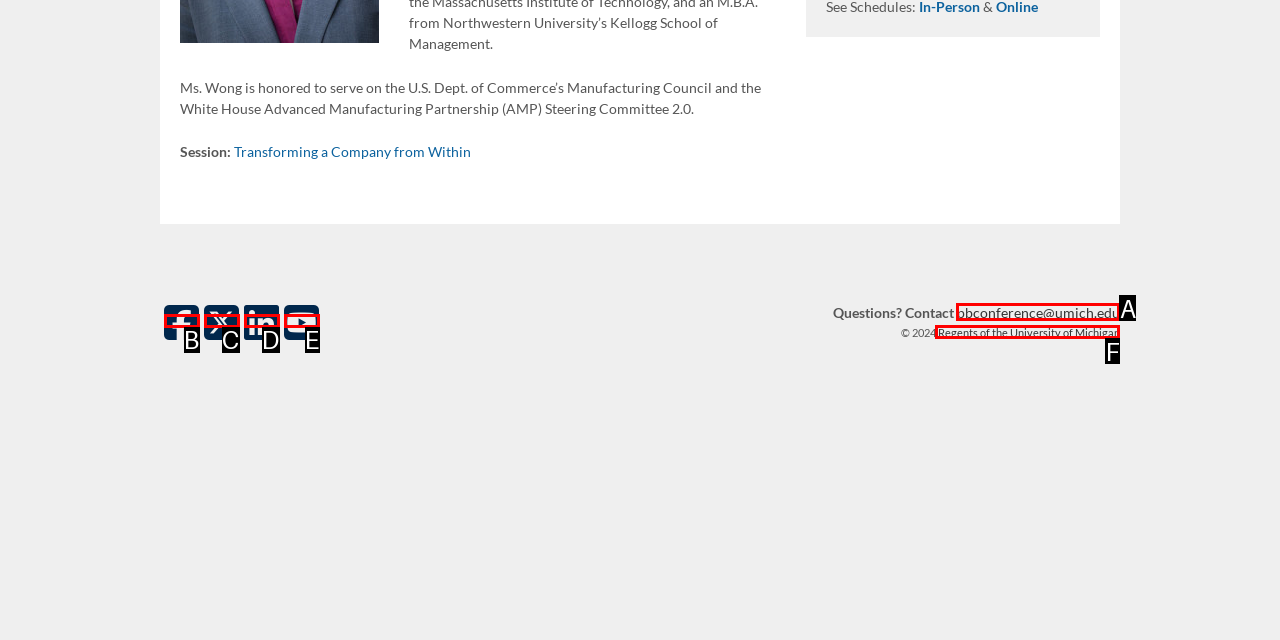Point out the option that best suits the description: alt="LinkedIn"
Indicate your answer with the letter of the selected choice.

D